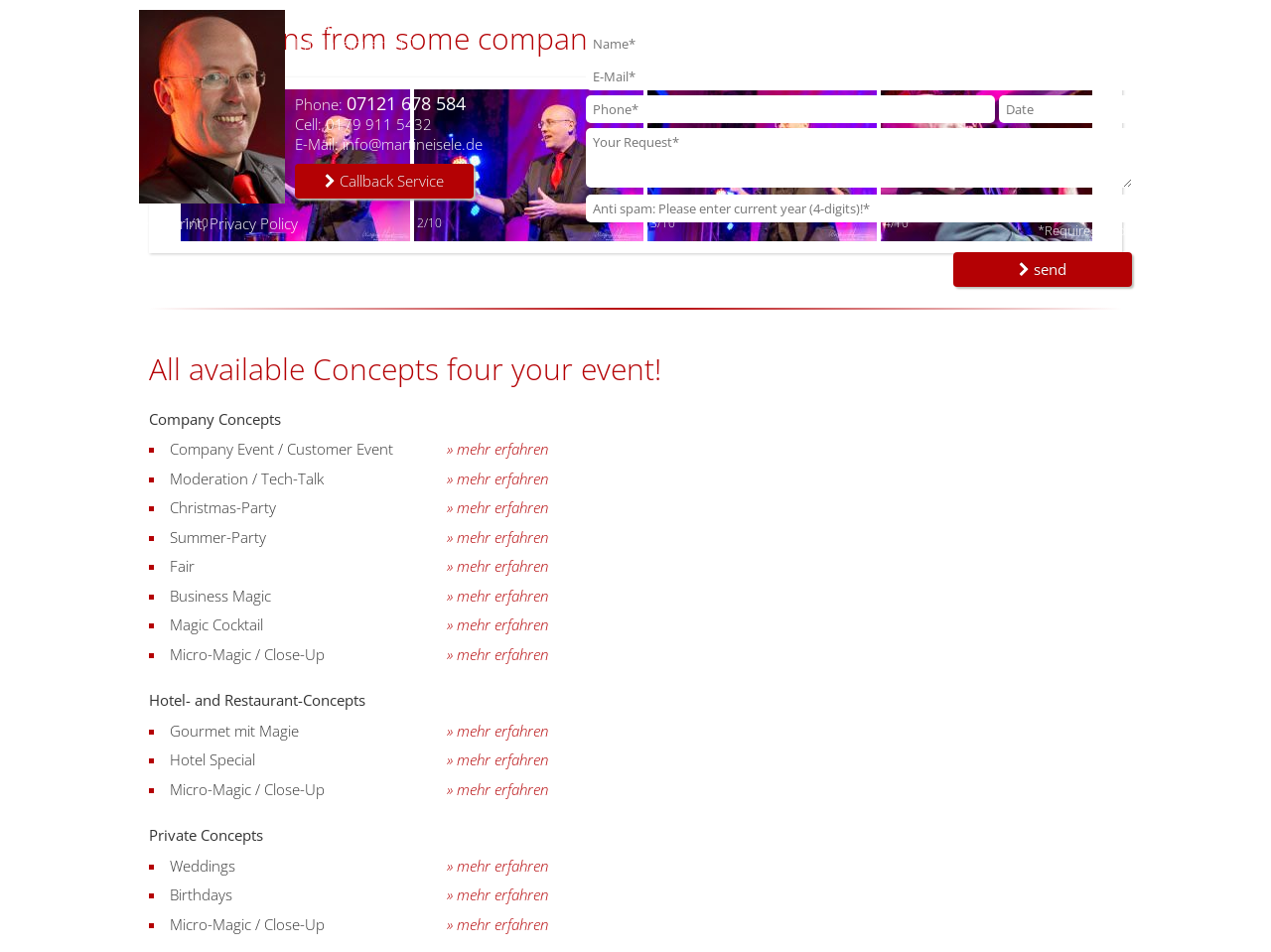Locate the bounding box coordinates of the element you need to click to accomplish the task described by this instruction: "Click on the 'sound production' link".

None